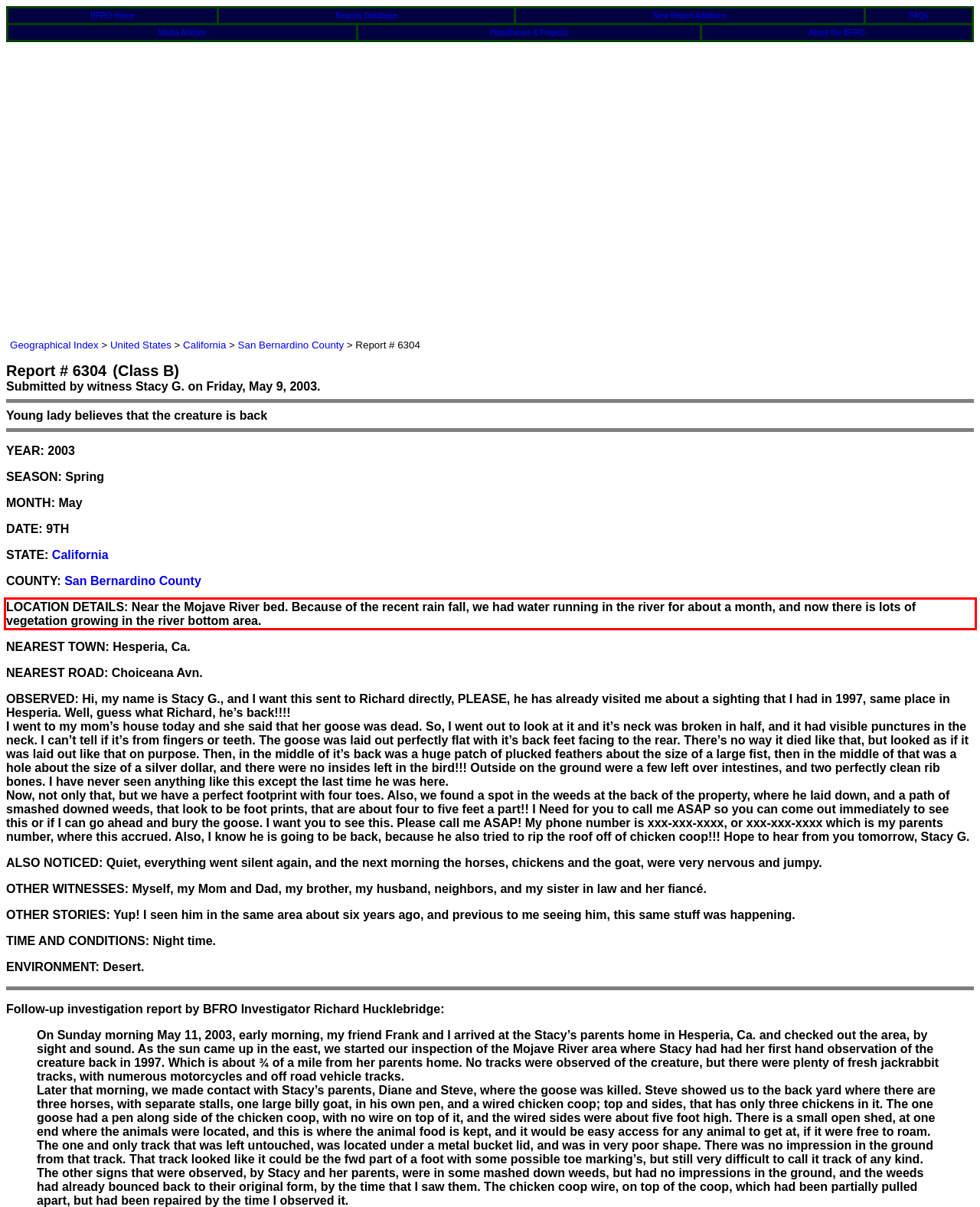Using the provided screenshot of a webpage, recognize the text inside the red rectangle bounding box by performing OCR.

LOCATION DETAILS: Near the Mojave River bed. Because of the recent rain fall, we had water running in the river for about a month, and now there is lots of vegetation growing in the river bottom area.